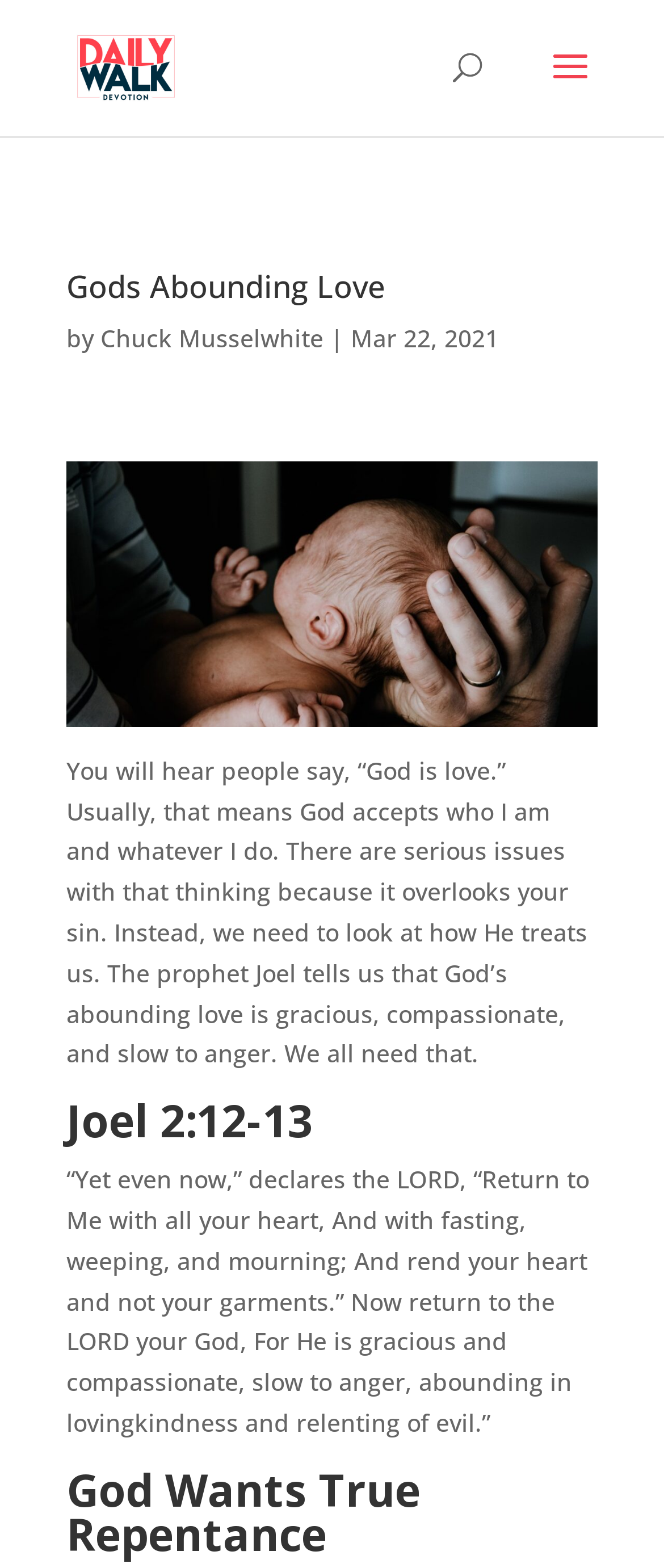Using floating point numbers between 0 and 1, provide the bounding box coordinates in the format (top-left x, top-left y, bottom-right x, bottom-right y). Locate the UI element described here: alt="Daily Walk Devotion"

[0.11, 0.031, 0.269, 0.052]